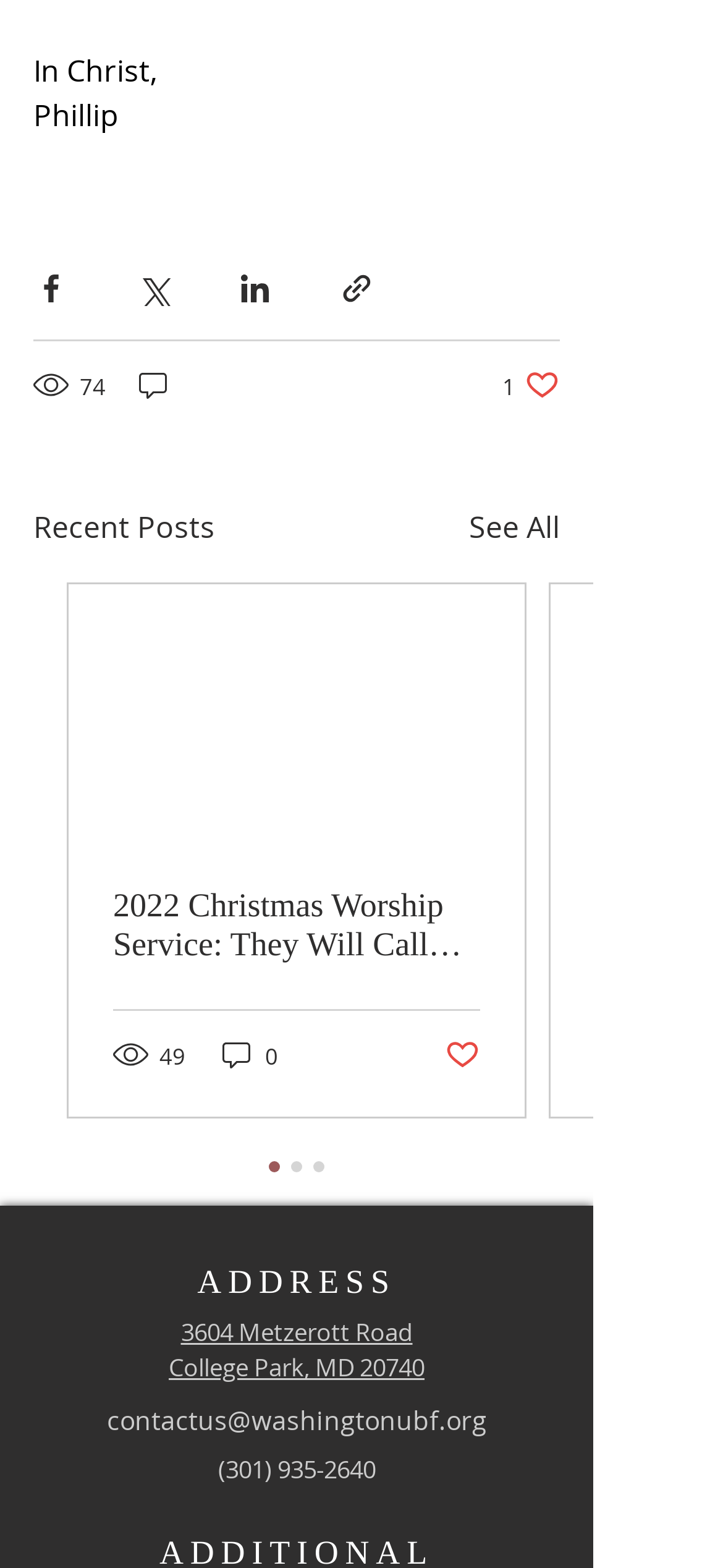Please respond in a single word or phrase: 
How many views does the post have?

74 views